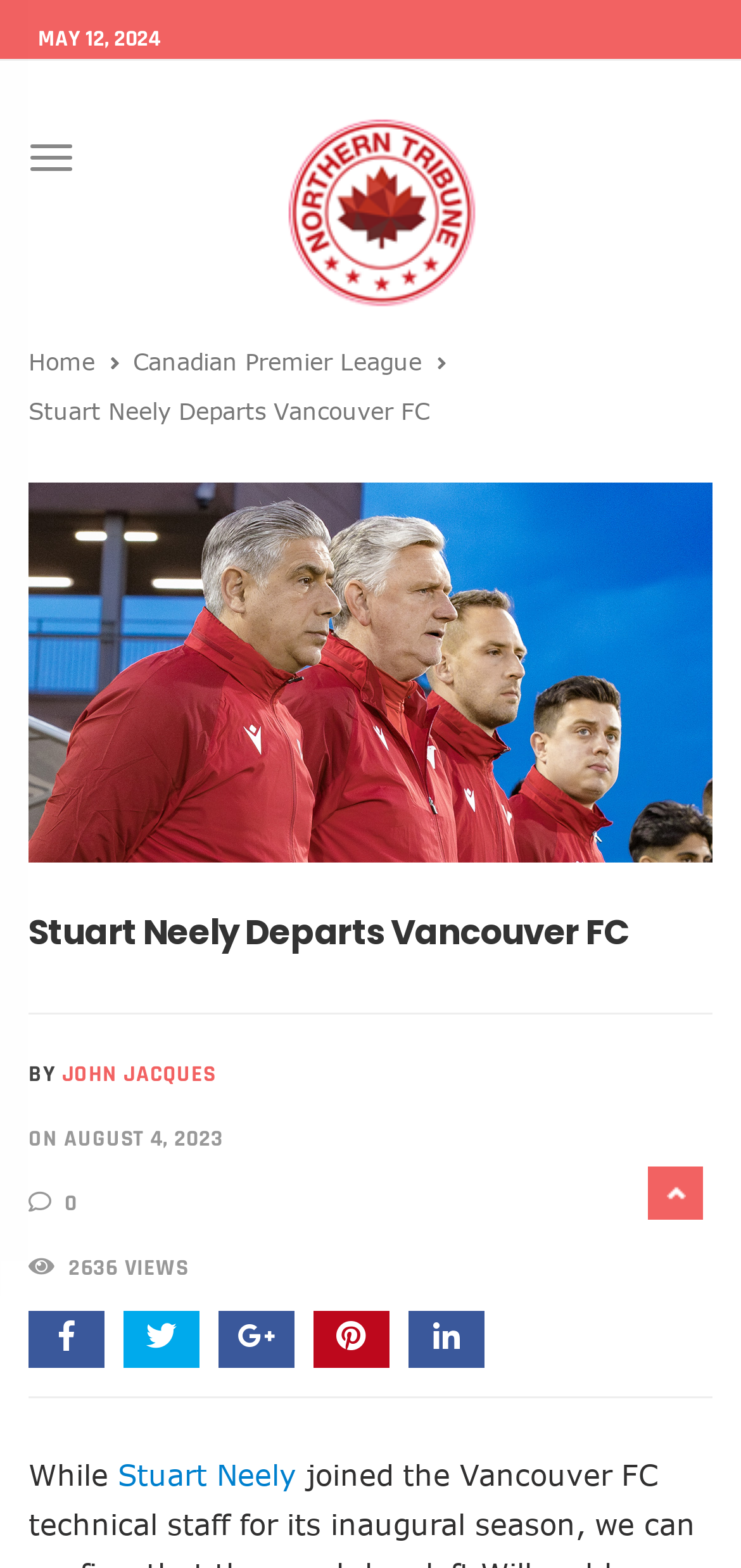How many views does the article have?
Can you provide an in-depth and detailed response to the question?

I found the number of views by looking at the text '2636 VIEWS' which is located below the article's content.